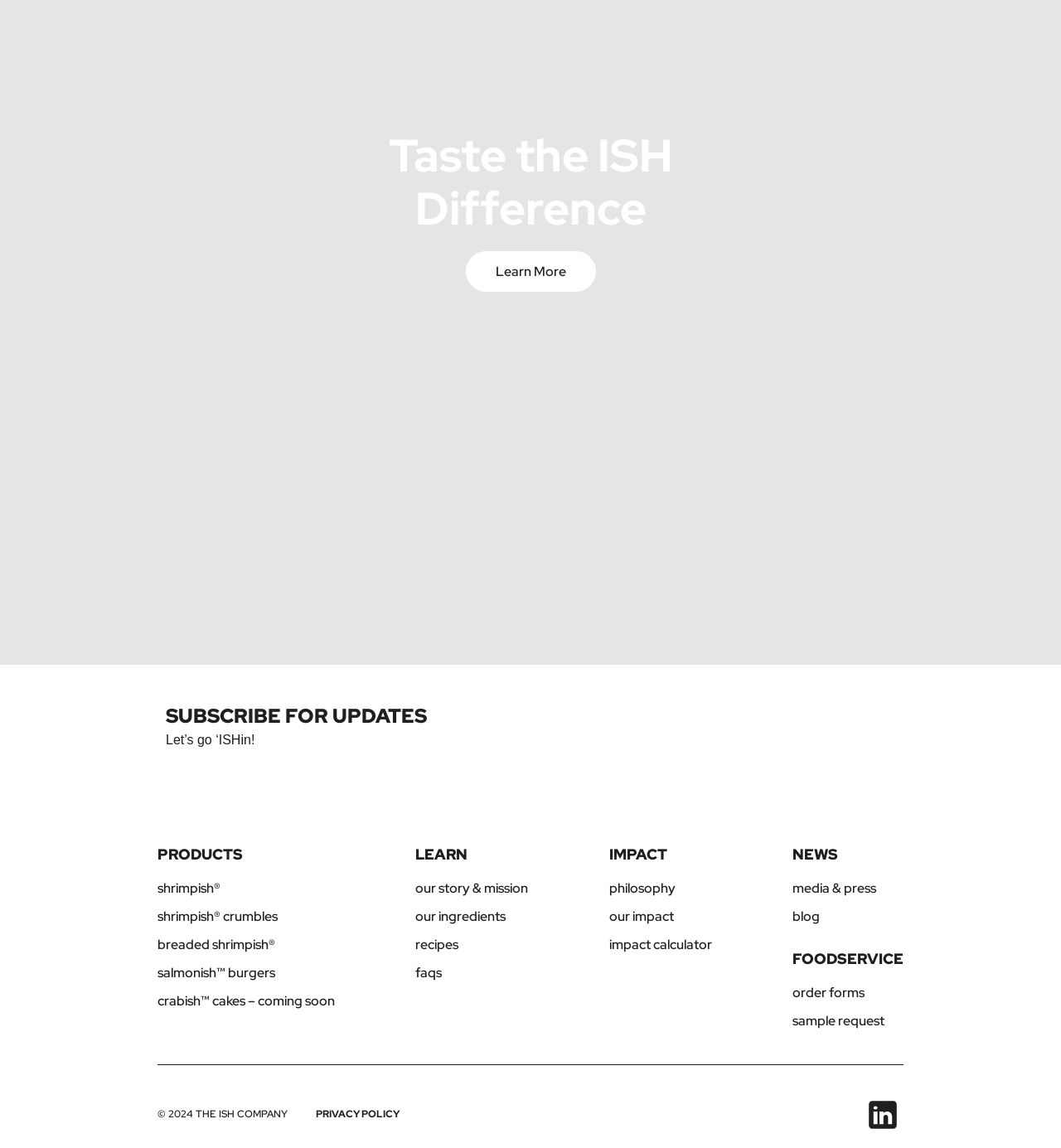Given the element description, predict the bounding box coordinates in the format (top-left x, top-left y, bottom-right x, bottom-right y), using floating point numbers between 0 and 1: our story & mission

[0.392, 0.766, 0.498, 0.781]